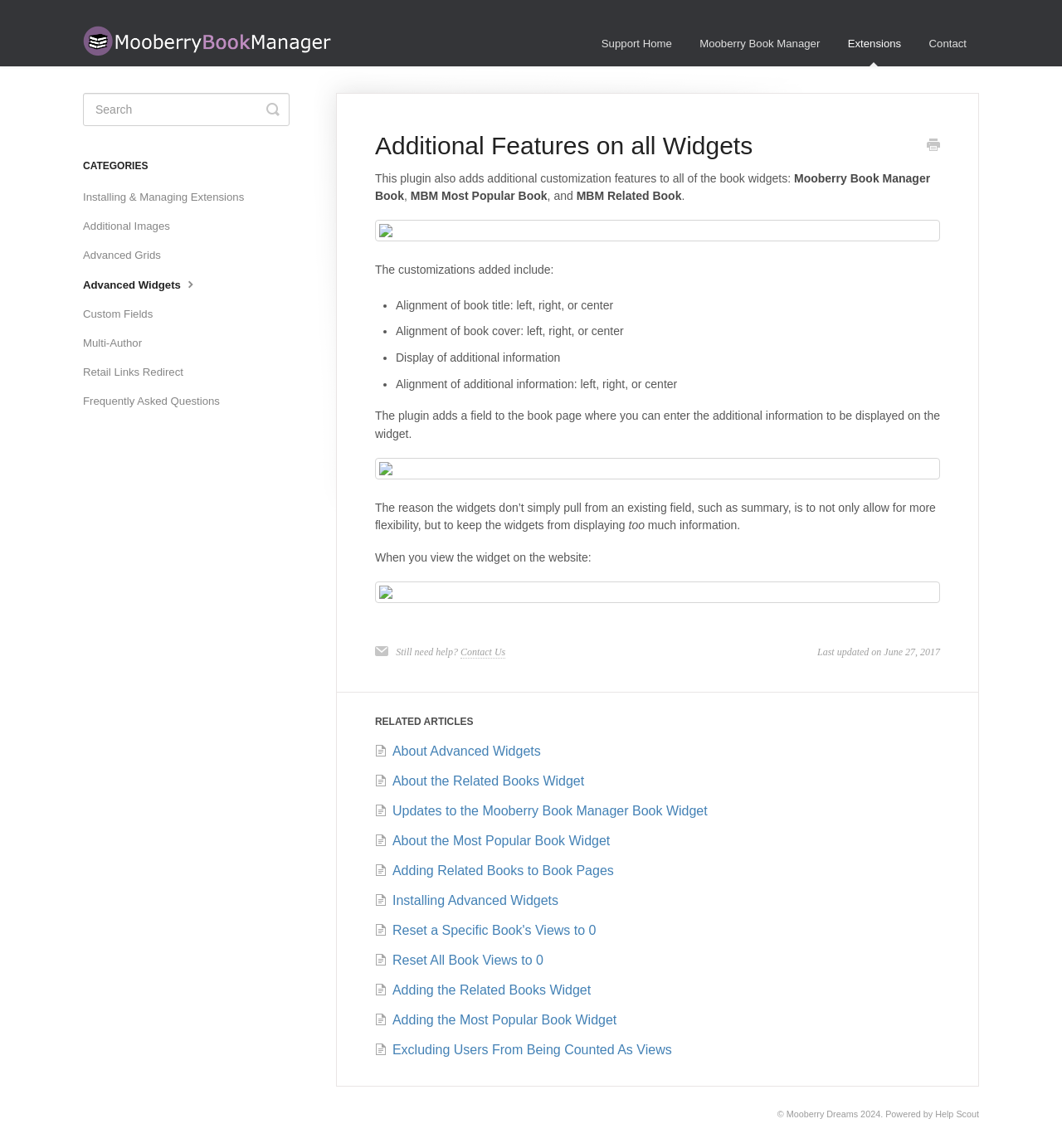What are the alignment options for book title?
Deliver a detailed and extensive answer to the question.

The alignment options for book title can be found in the list of customizations added by the plugin, which includes 'Alignment of book title: left, right, or center'.